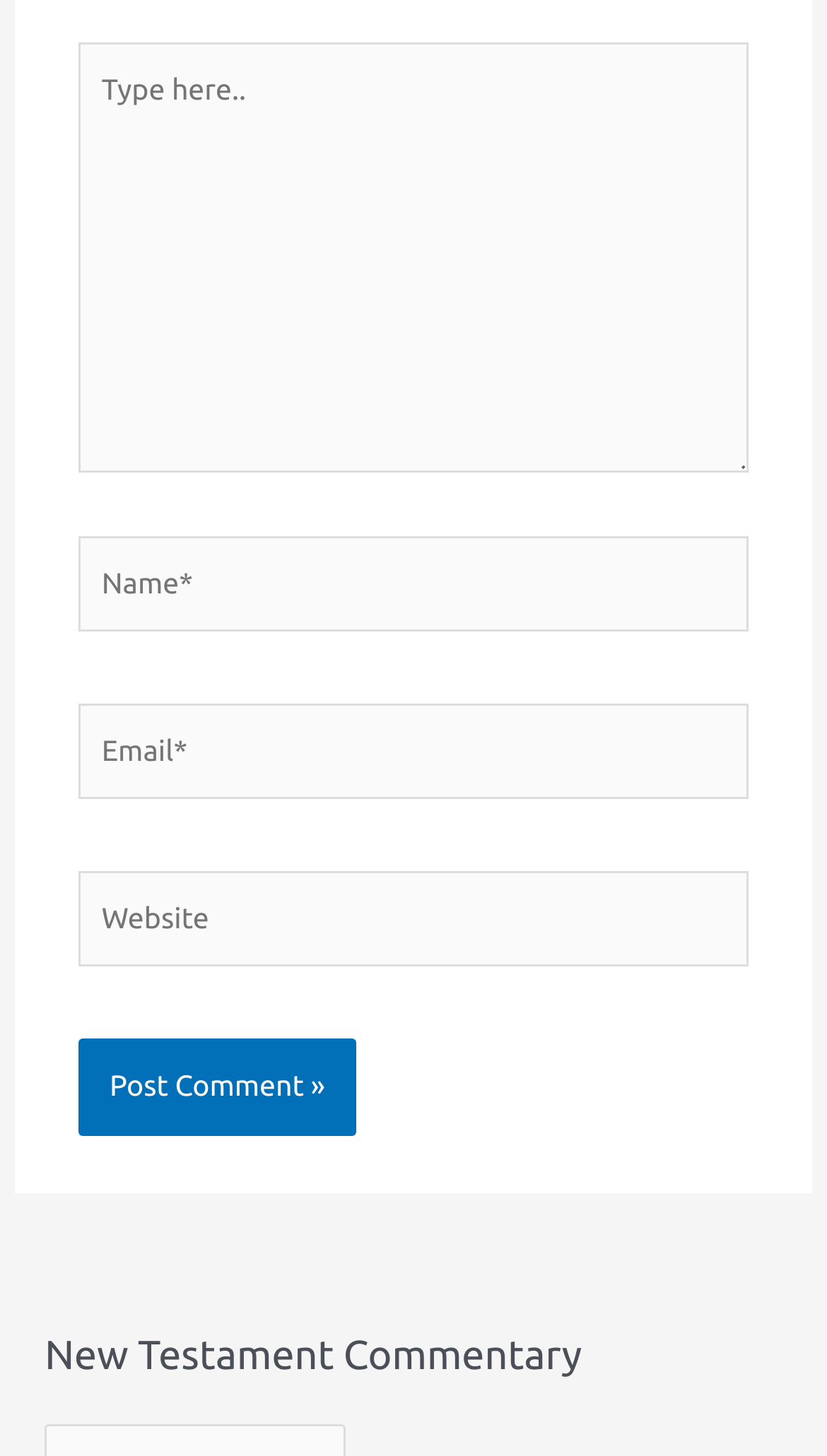How many elements are there in the group?
Look at the webpage screenshot and answer the question with a detailed explanation.

The group element contains a StaticText element 'Type here..' and a textbox element 'Type here..'. Therefore, there are 2 elements in the group.